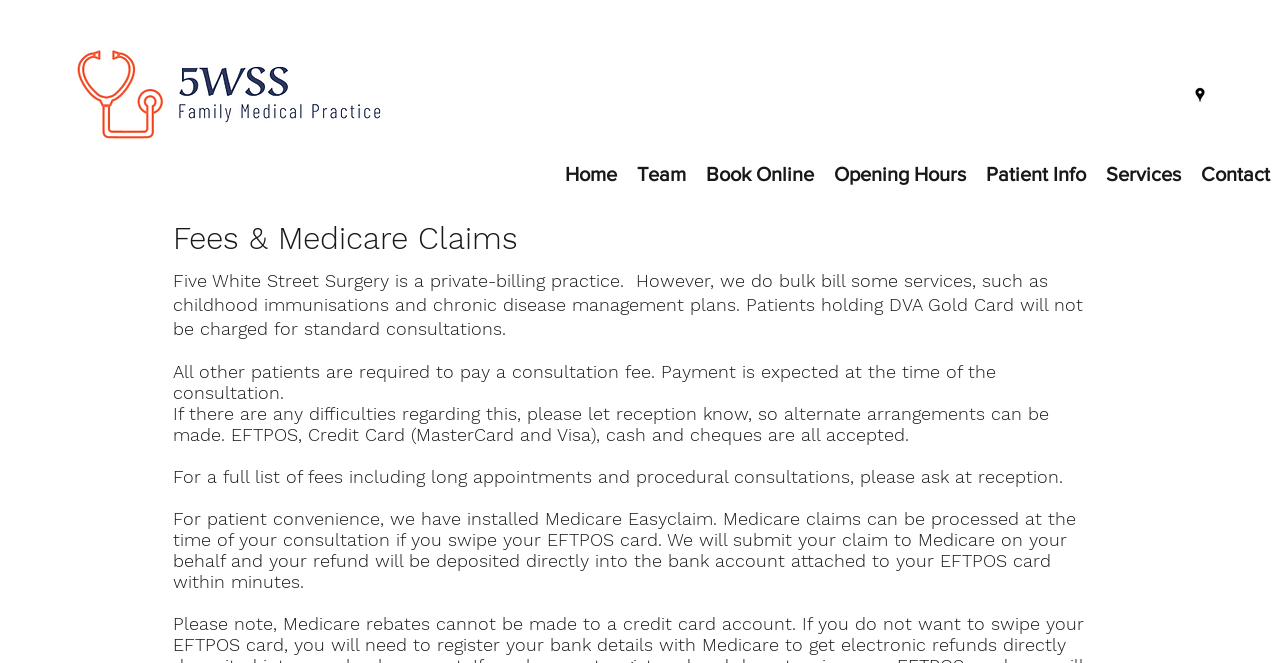Give a one-word or short phrase answer to this question: 
What type of practice is Five White Street Surgery?

Private-billing